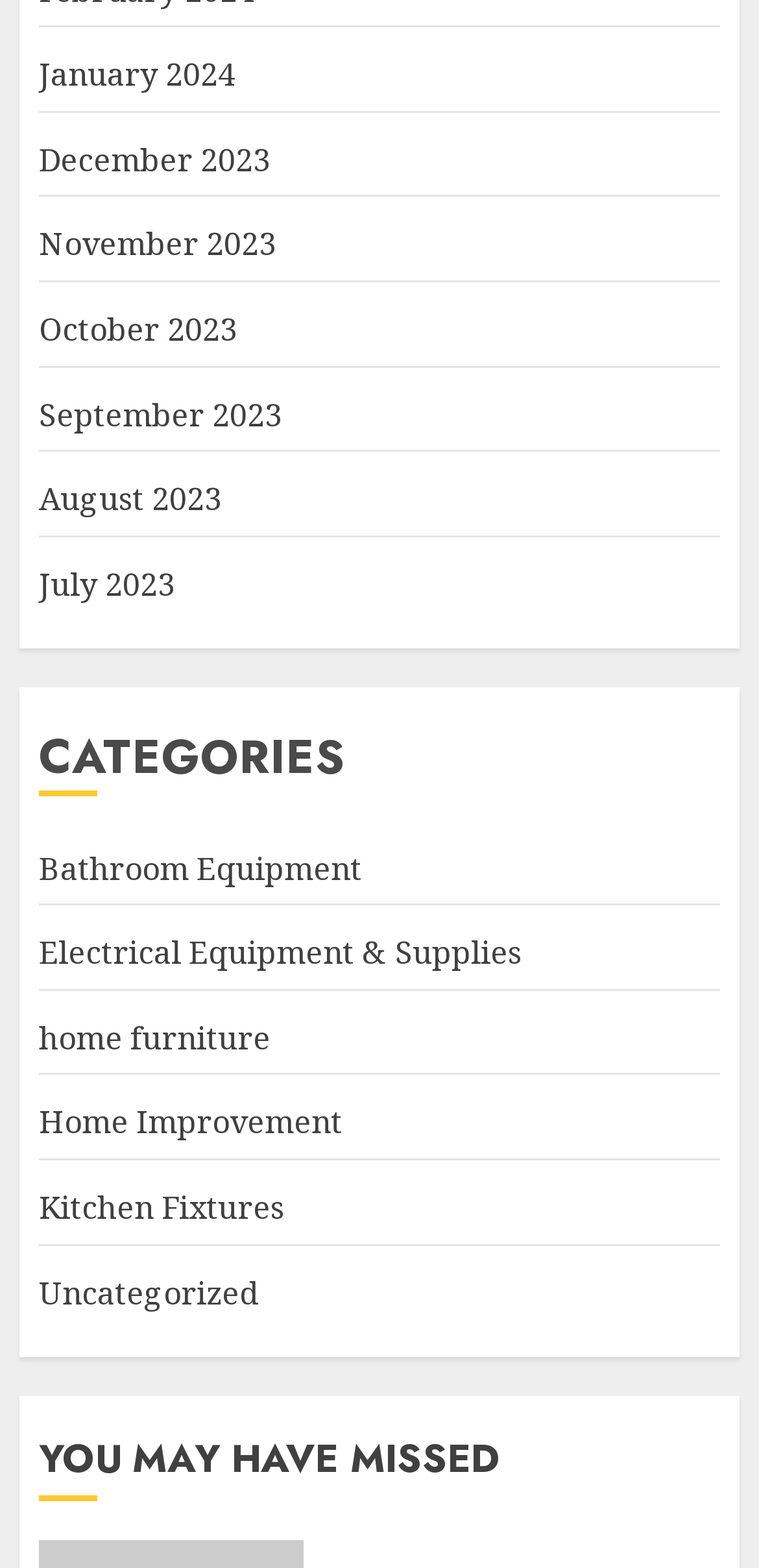Find the bounding box coordinates corresponding to the UI element with the description: "Home Improvement". The coordinates should be formatted as [left, top, right, bottom], with values as floats between 0 and 1.

[0.051, 0.702, 0.451, 0.731]